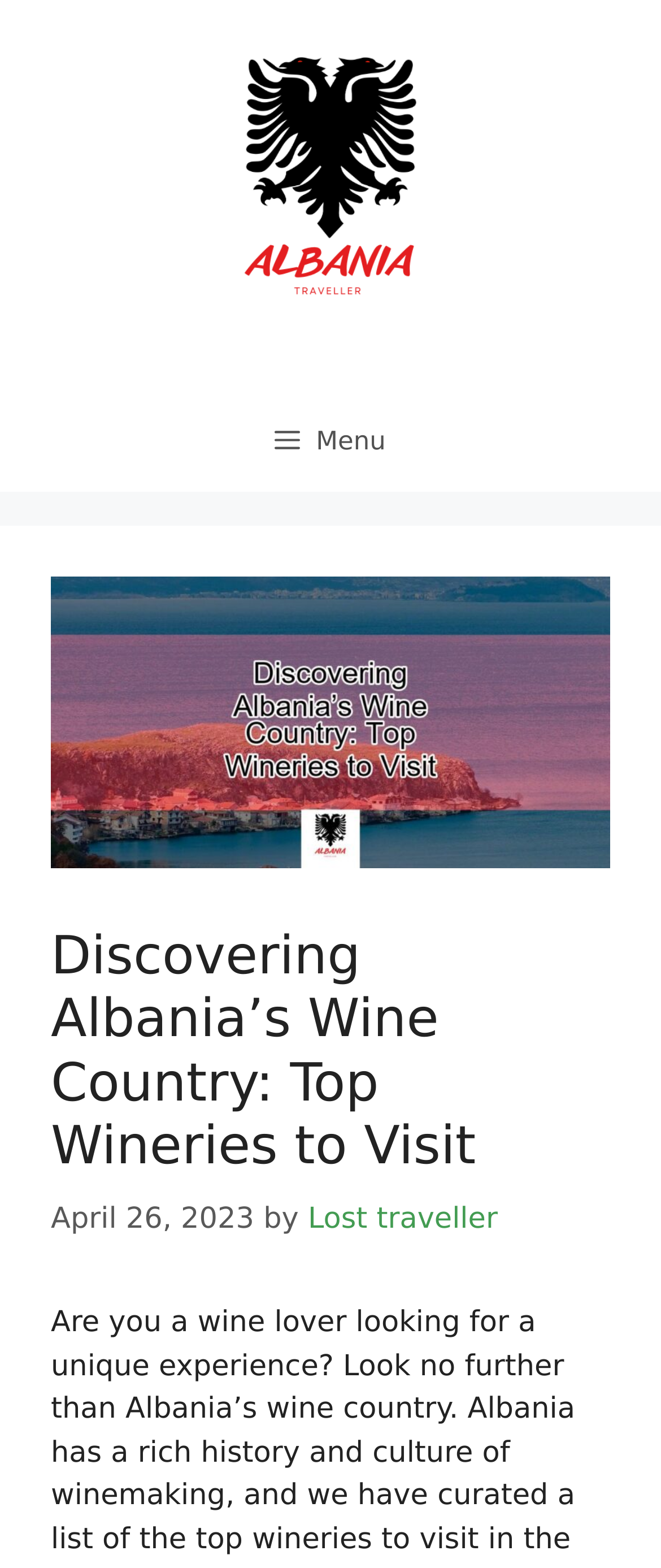Who is the author of the article?
Please respond to the question with as much detail as possible.

I identified the author by looking at the link element within the content section, which contains the text 'Lost traveller'.